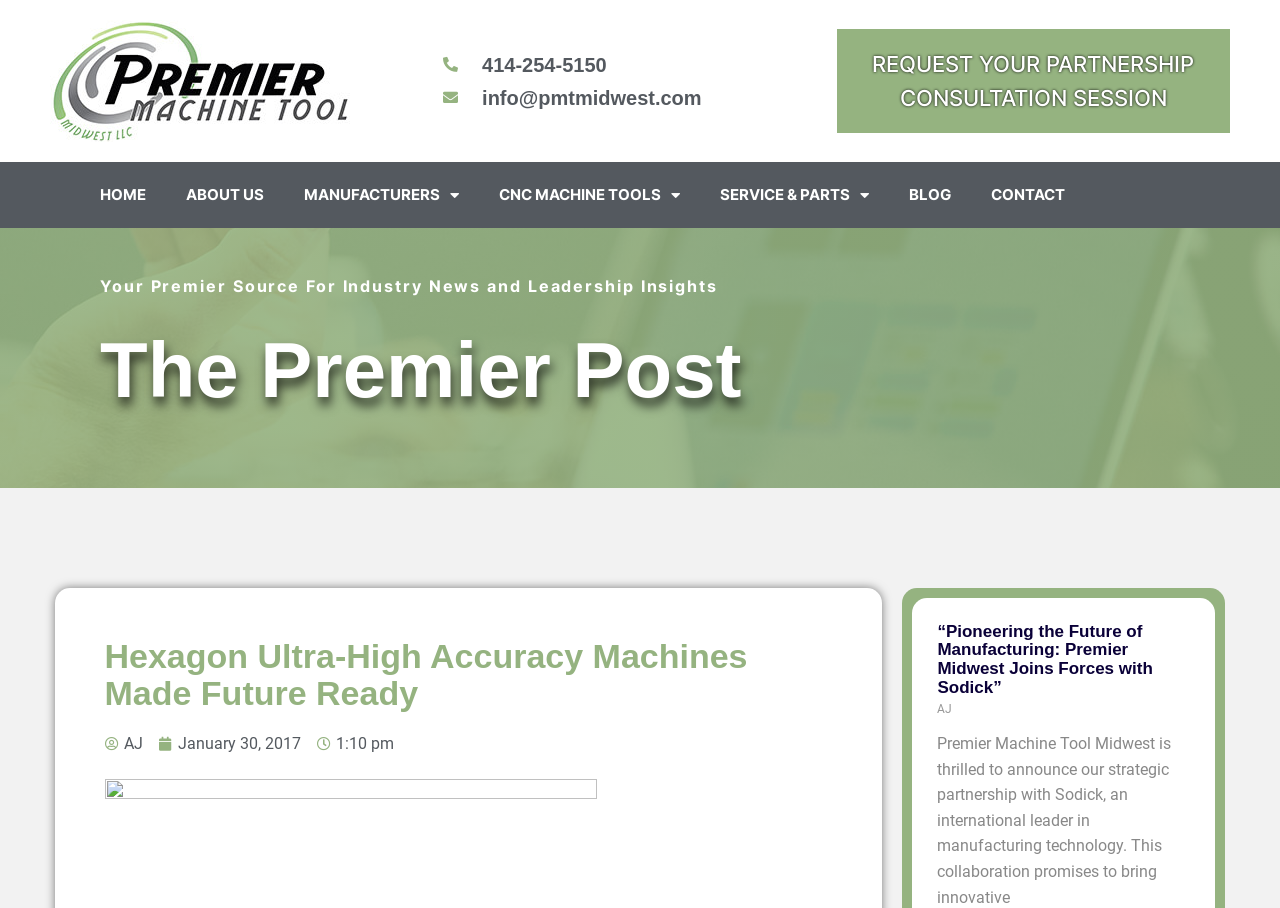Please identify the bounding box coordinates of the element I need to click to follow this instruction: "Click the MANUFACTURERS link".

[0.222, 0.189, 0.374, 0.24]